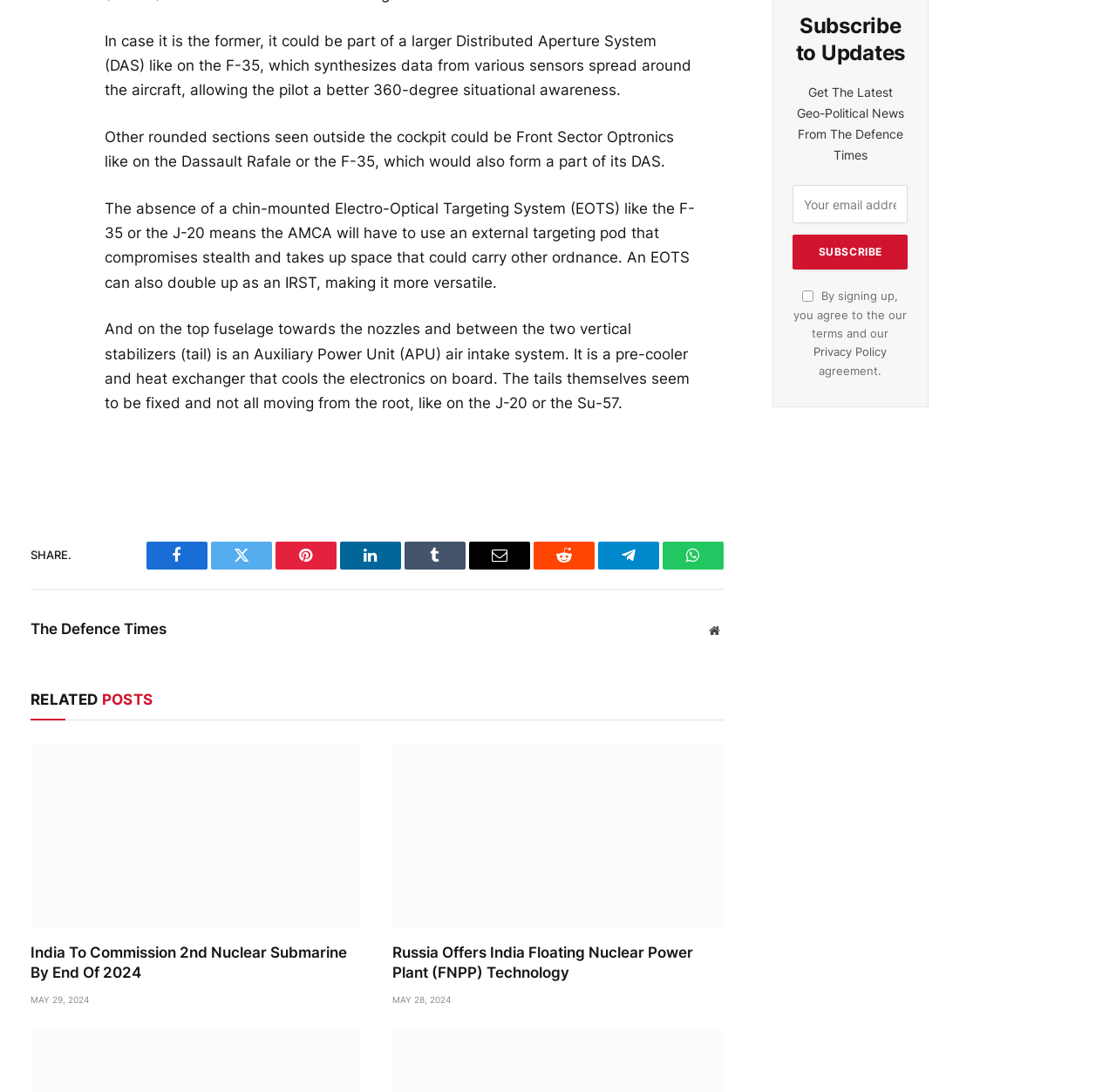Please identify the bounding box coordinates of the clickable element to fulfill the following instruction: "Read related post about India To Commission 2nd Nuclear Submarine". The coordinates should be four float numbers between 0 and 1, i.e., [left, top, right, bottom].

[0.027, 0.681, 0.324, 0.851]